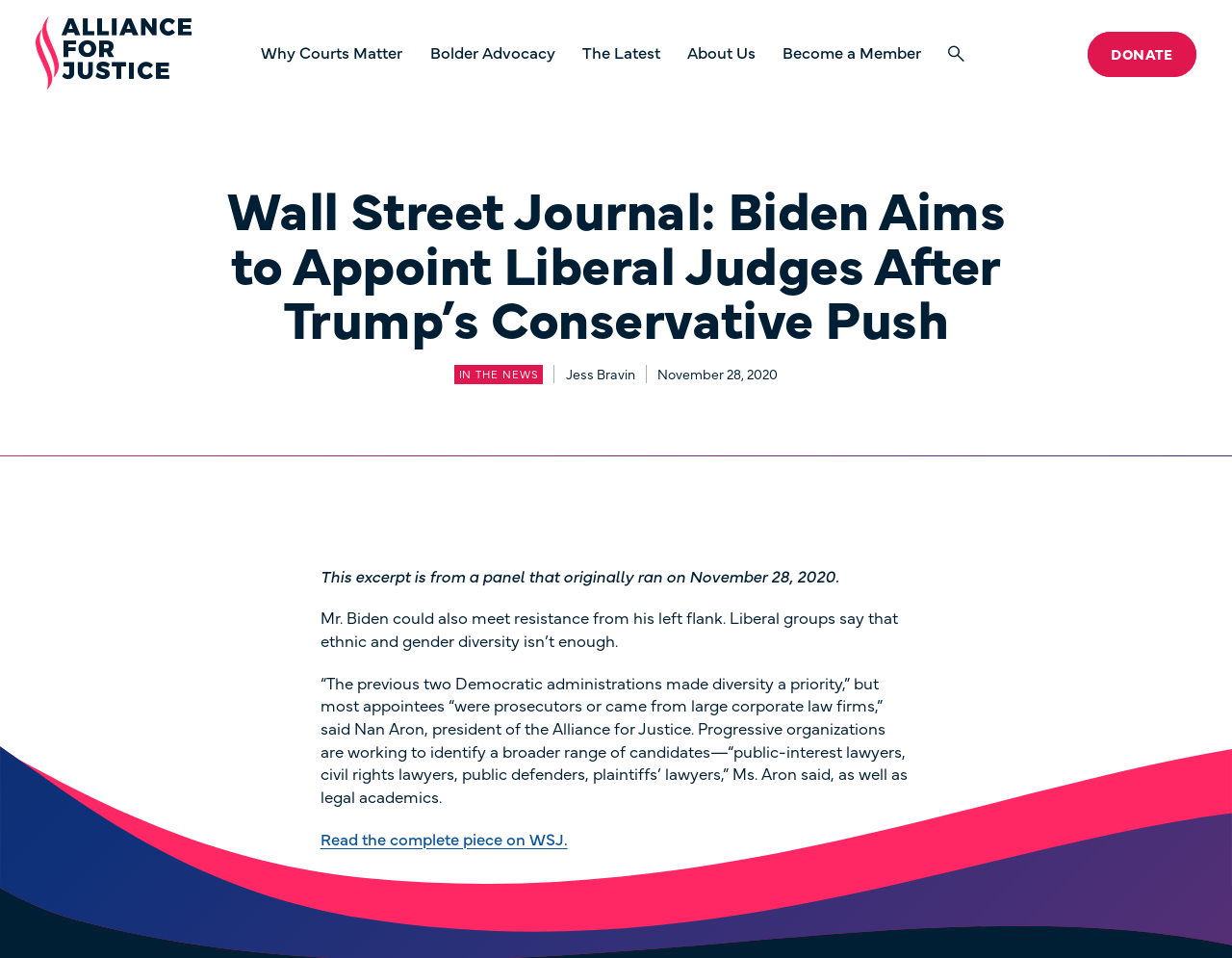Who is the president of the Alliance for Justice?
Please use the image to deliver a detailed and complete answer.

I found the quote from Nan Aron, who is mentioned as the president of the Alliance for Justice, in the text '“The previous two Democratic administrations made diversity a priority,” but most appointees “were prosecutors or came from large corporate law firms,” said Nan Aron, president of the Alliance for Justice.'